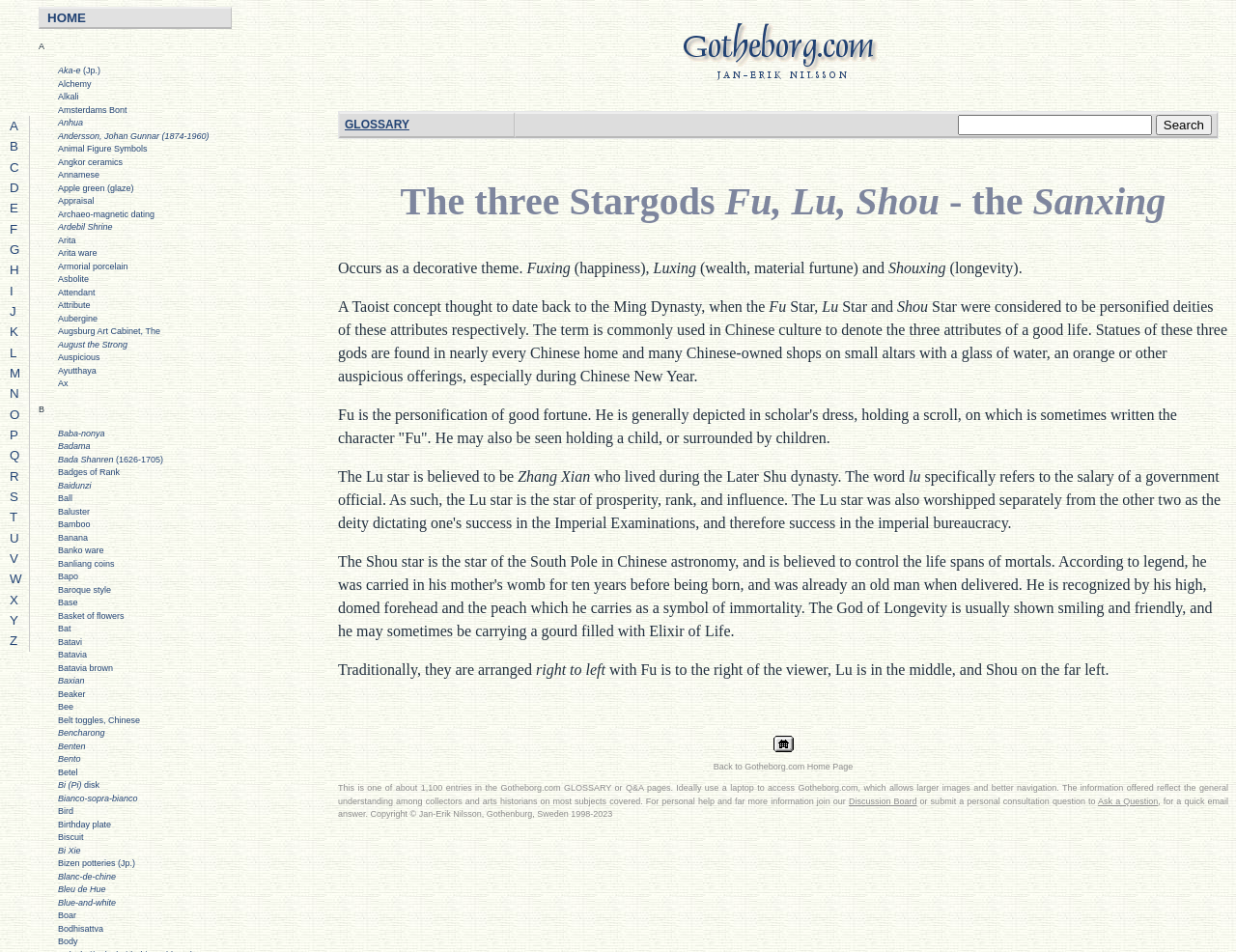Construct a thorough caption encompassing all aspects of the webpage.

This webpage is a dictionary of antique Chinese and Japanese pottery and porcelain terms. At the top, there is a link to an "Antique Chinese and Japanese Porcelain collector's help and info page" accompanied by an image. Below this, there is a table with two grid cells, one containing a link to a glossary and the other containing a search box and a search button.

The main content of the page is focused on the Three Star Gods, Fu, Lu, and Shou, which are Taoist deities representing happiness, wealth, and longevity. There is a heading that introduces the topic, followed by several paragraphs of text that describe the concept of the Three Star Gods, their origins, and their significance in Chinese culture.

The text is interspersed with links to other related terms, such as "Fu", "Lu", and "Shou", which provide further information on each of the gods. There are also links to other topics, such as "Zhang Xian", "Aka-e (Jp.)", and "Alchemy", which are related to Chinese and Japanese pottery and porcelain.

On the left side of the page, there is a list of links to other terms, arranged alphabetically from "A" to "B", with each link leading to a separate page with more information on the topic. This list takes up a significant portion of the page, indicating that the webpage is part of a larger dictionary or encyclopedia of terms related to antique Chinese and Japanese pottery and porcelain.